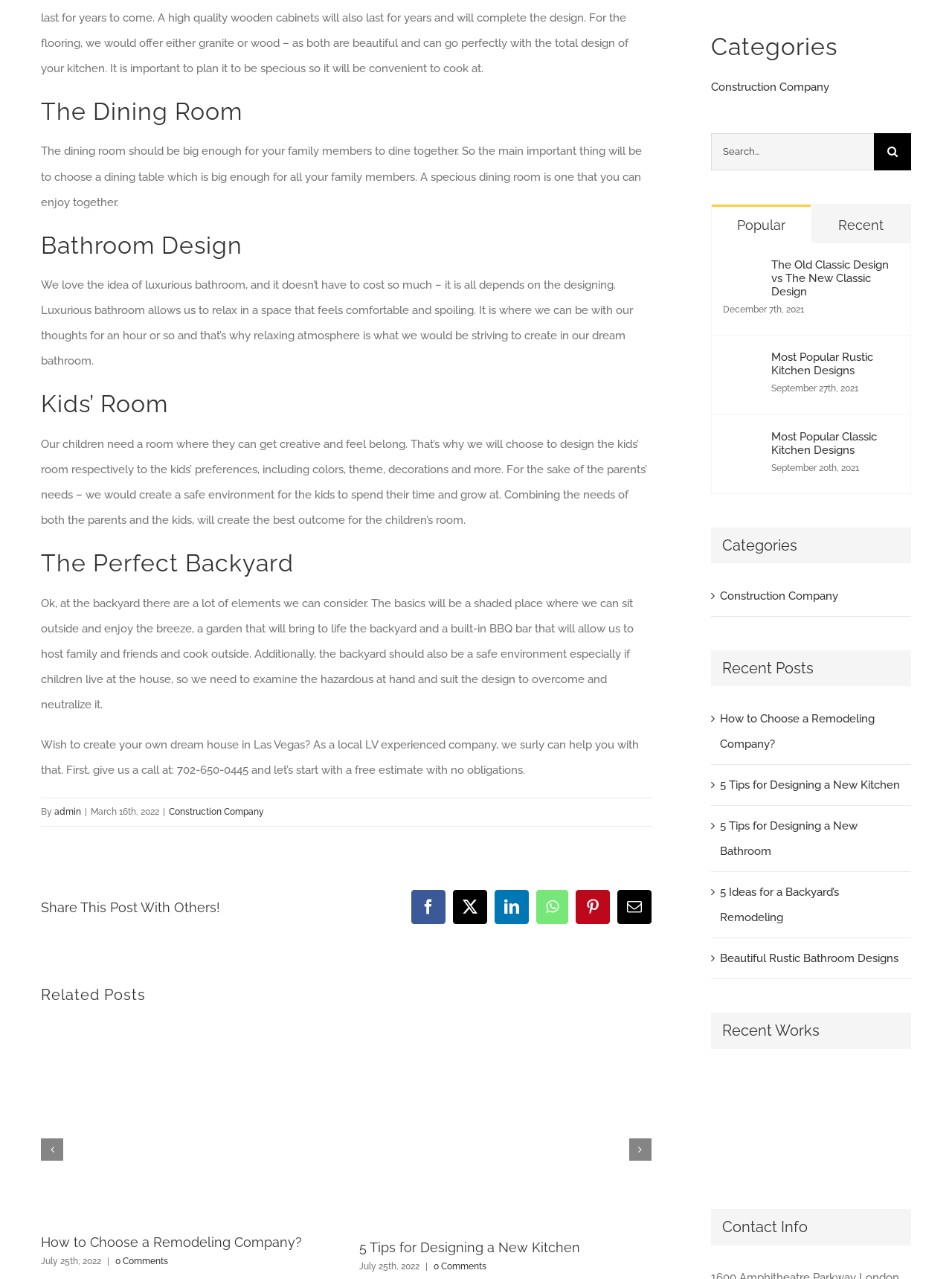Identify the bounding box coordinates of the section to be clicked to complete the task described by the following instruction: "Share this post on Facebook". The coordinates should be four float numbers between 0 and 1, formatted as [left, top, right, bottom].

[0.432, 0.696, 0.468, 0.723]